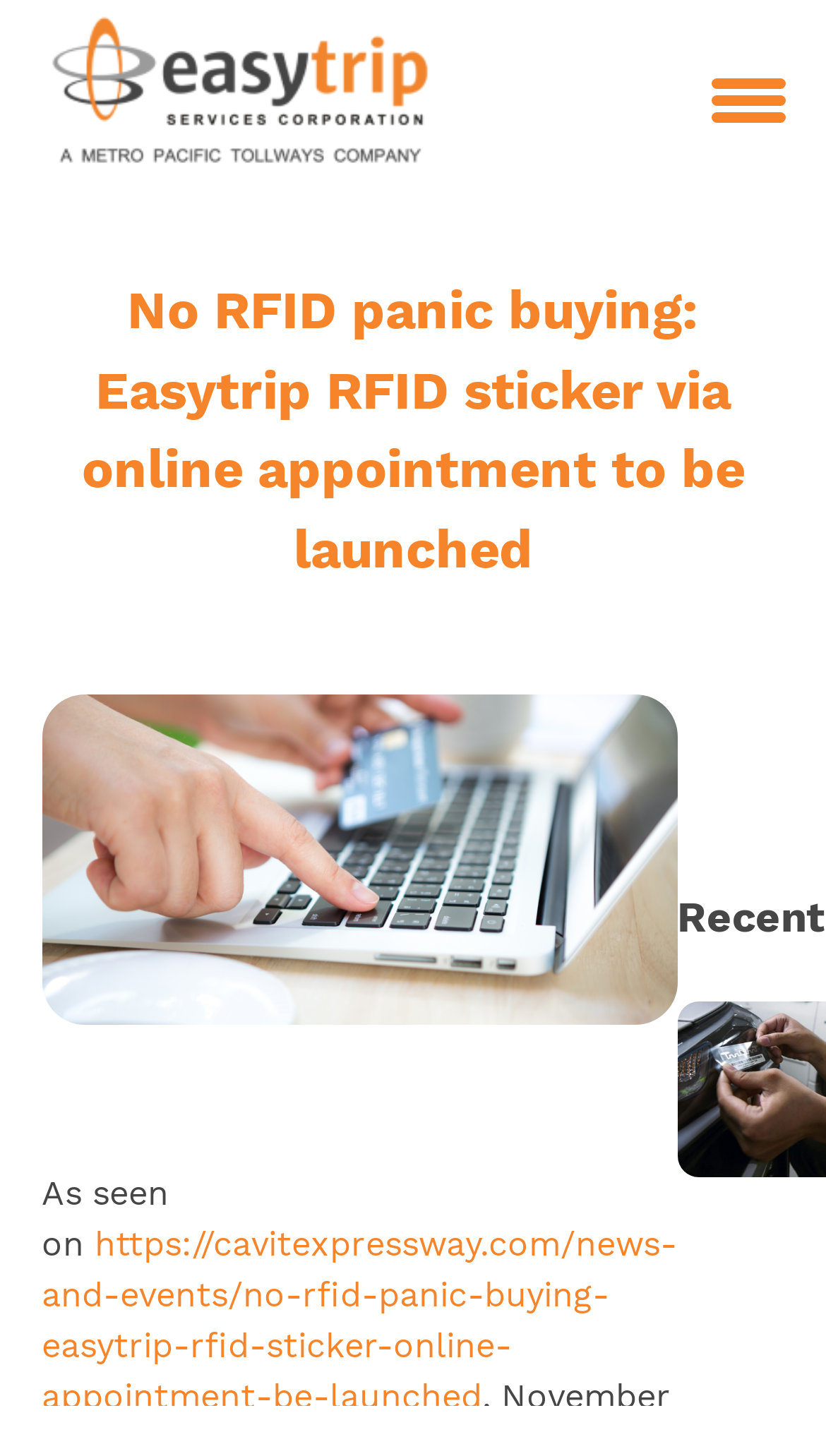Using the given element description, provide the bounding box coordinates (top-left x, top-left y, bottom-right x, bottom-right y) for the corresponding UI element in the screenshot: Contact Me

None